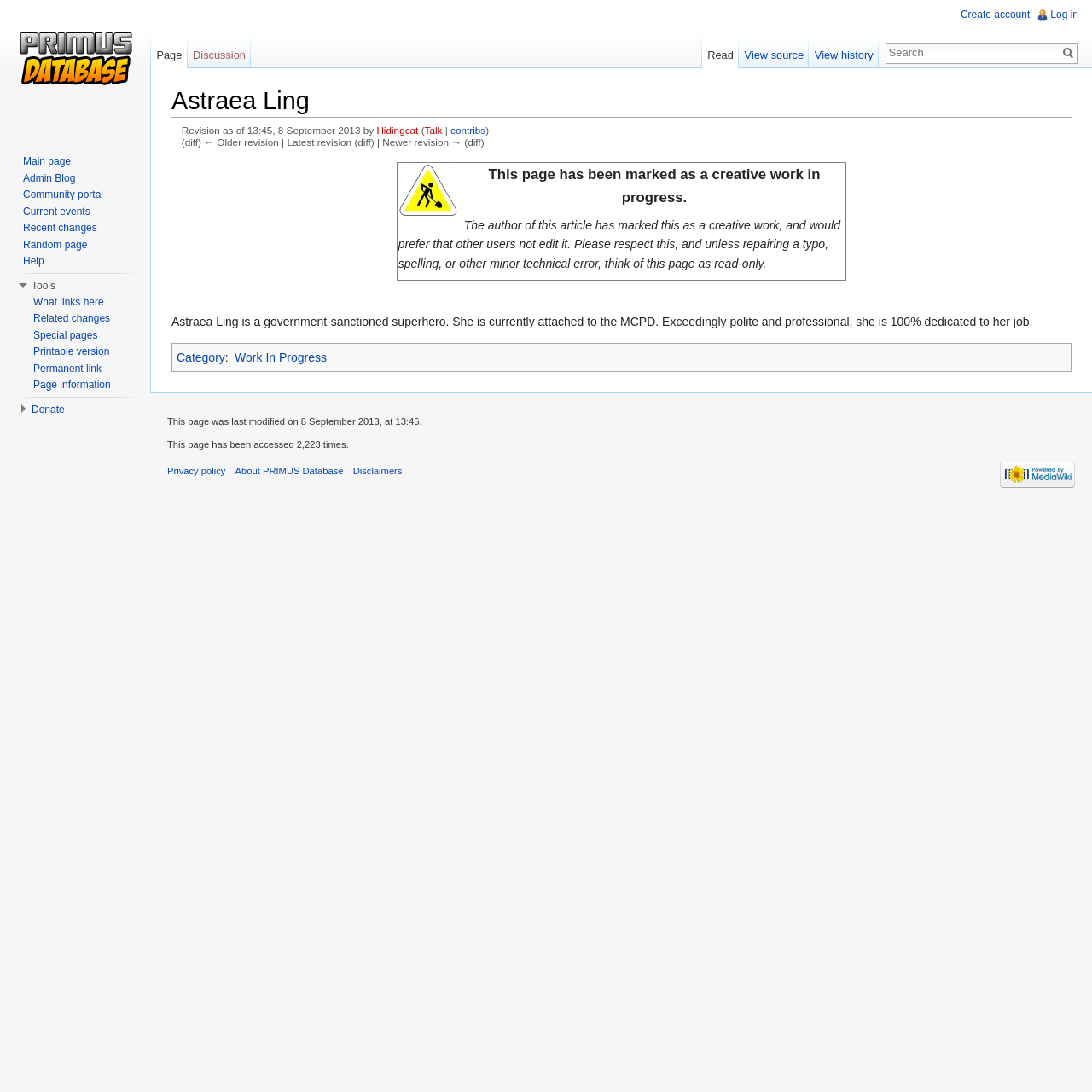Please determine the bounding box of the UI element that matches this description: Log in. The coordinates should be given as (top-left x, top-left y, bottom-right x, bottom-right y), with all values between 0 and 1.

[0.962, 0.008, 0.988, 0.019]